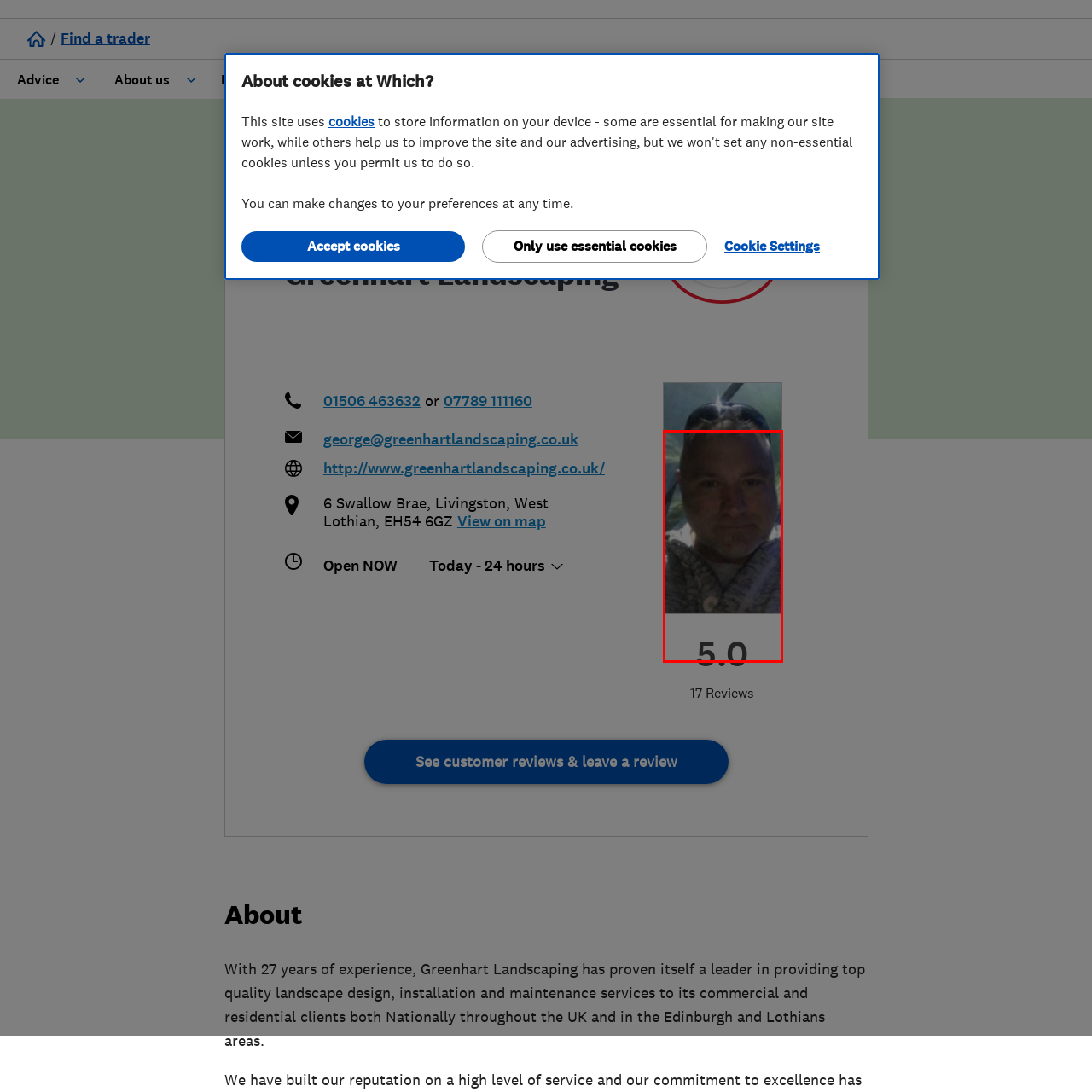Please examine the image highlighted by the red boundary and provide a comprehensive response to the following question based on the visual content: 
What is the subject wearing?

The subject appears to be wearing a light-colored, patterned shirt, which is visible in the close-up portrait of their face and upper body.